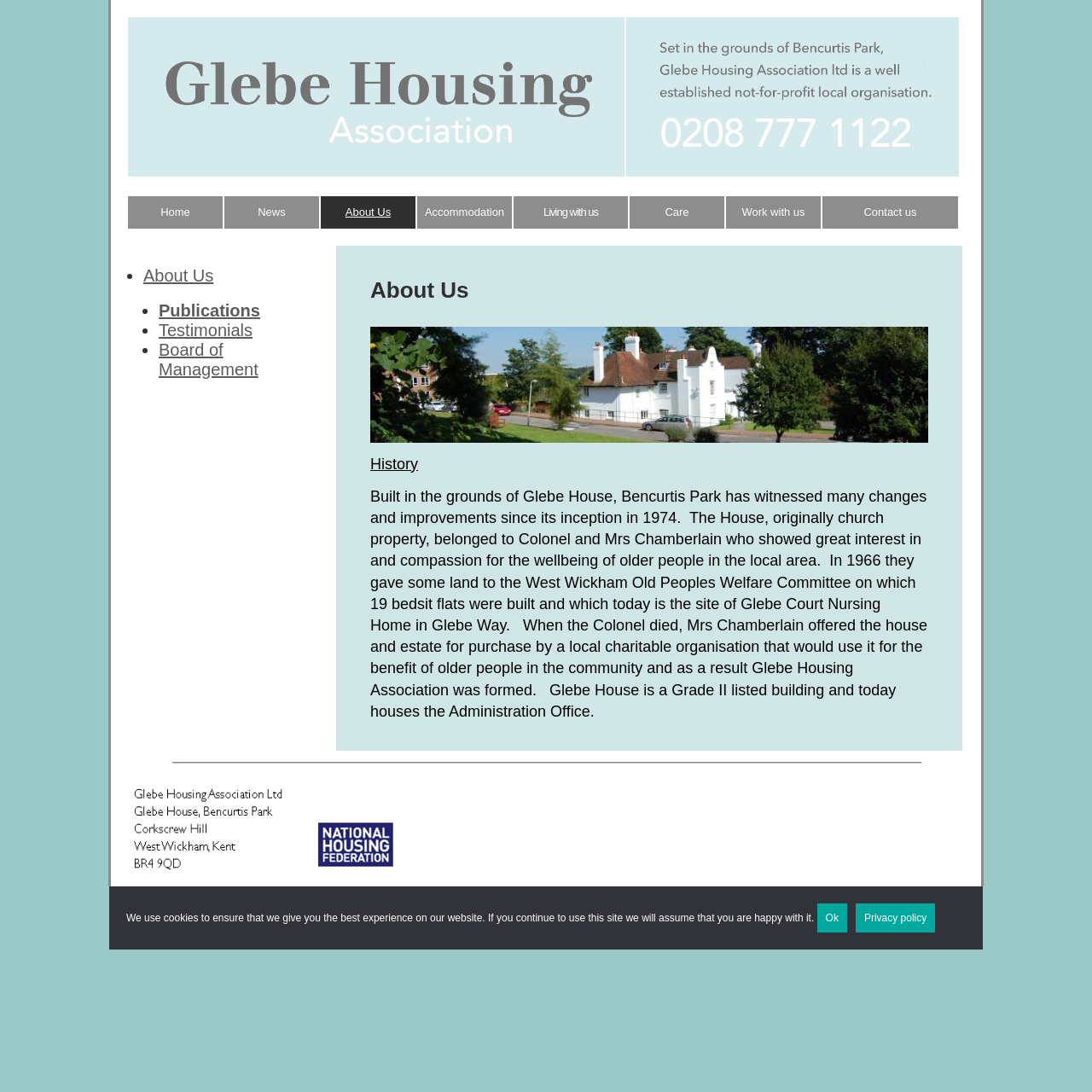What is the name of the nursing home mentioned?
Look at the screenshot and give a one-word or phrase answer.

Glebe Court Nursing Home